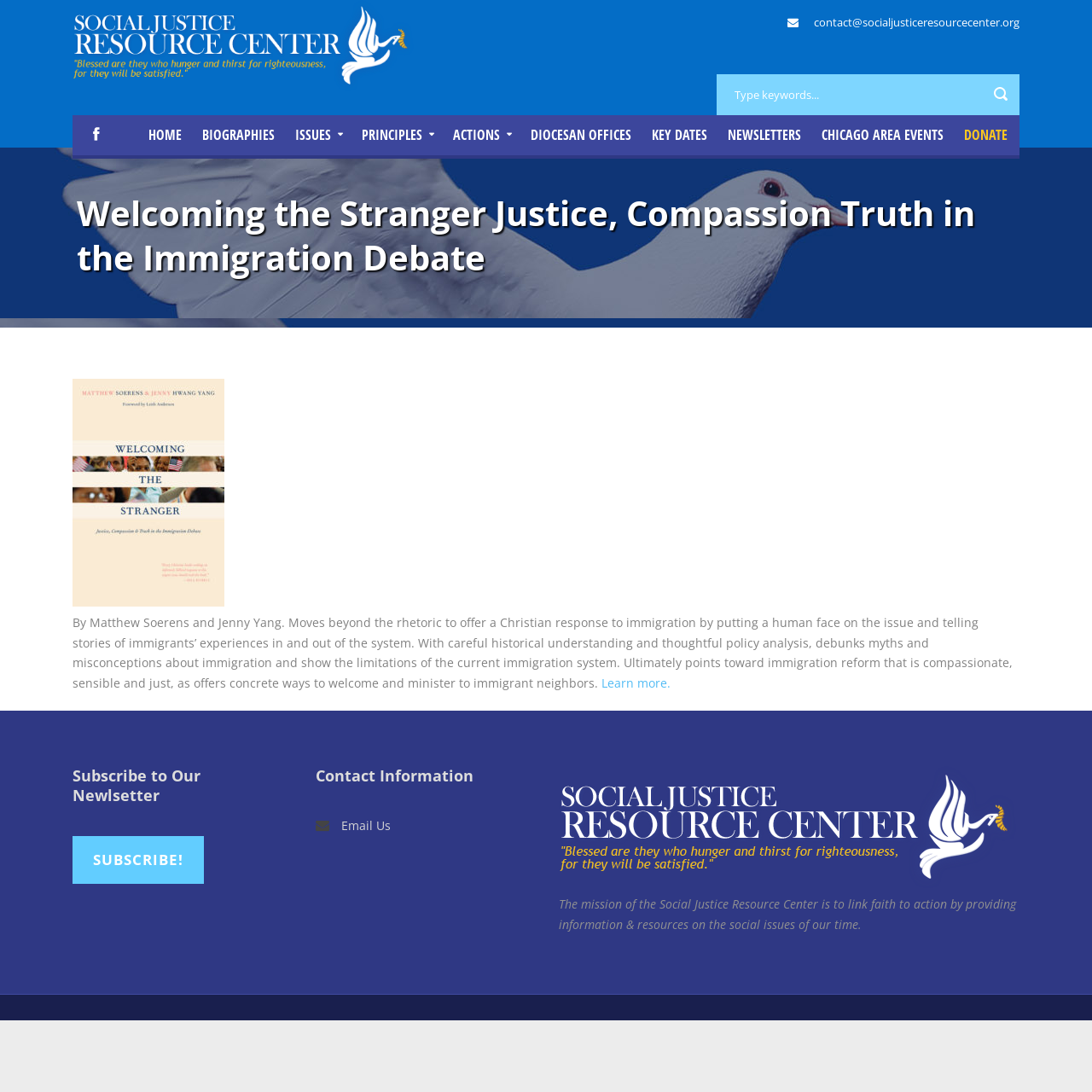Locate and extract the headline of this webpage.

Welcoming the Stranger Justice, Compassion Truth in the Immigration Debate